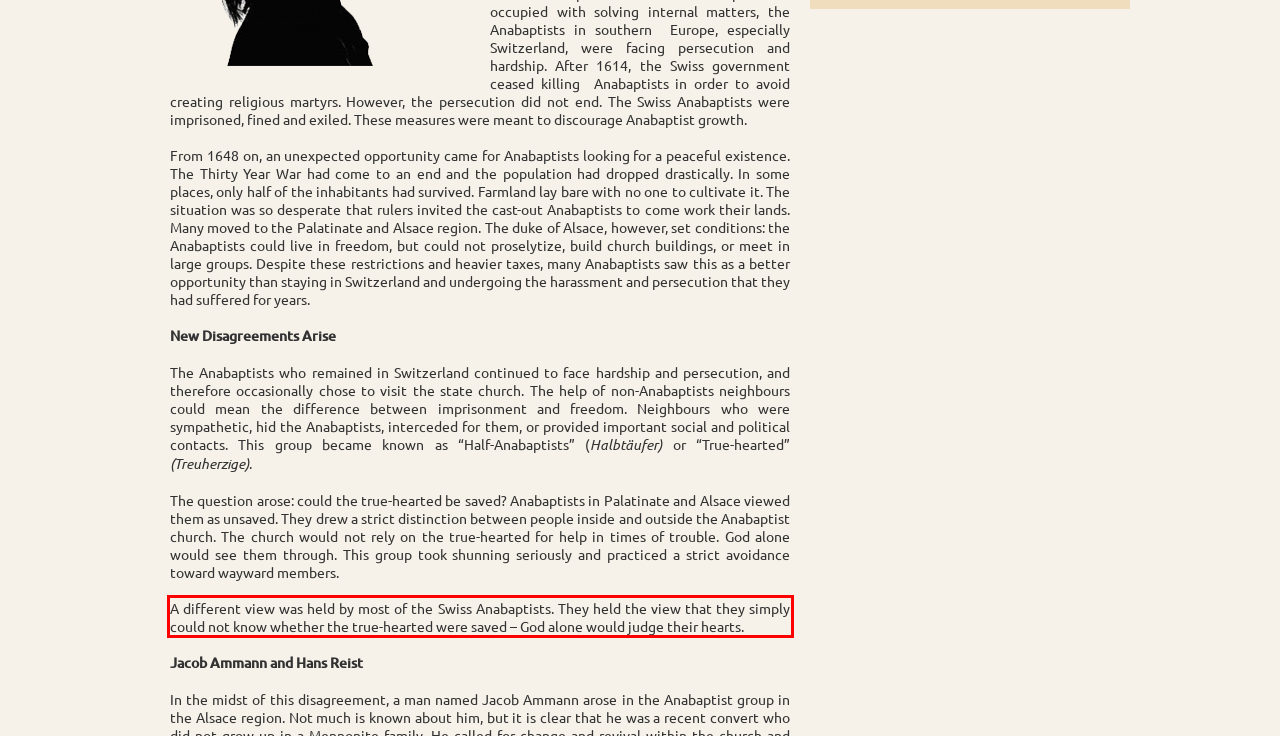You are given a screenshot showing a webpage with a red bounding box. Perform OCR to capture the text within the red bounding box.

A different view was held by most of the Swiss Anabaptists. They held the view that they simply could not know whether the true-hearted were saved – God alone would judge their hearts.